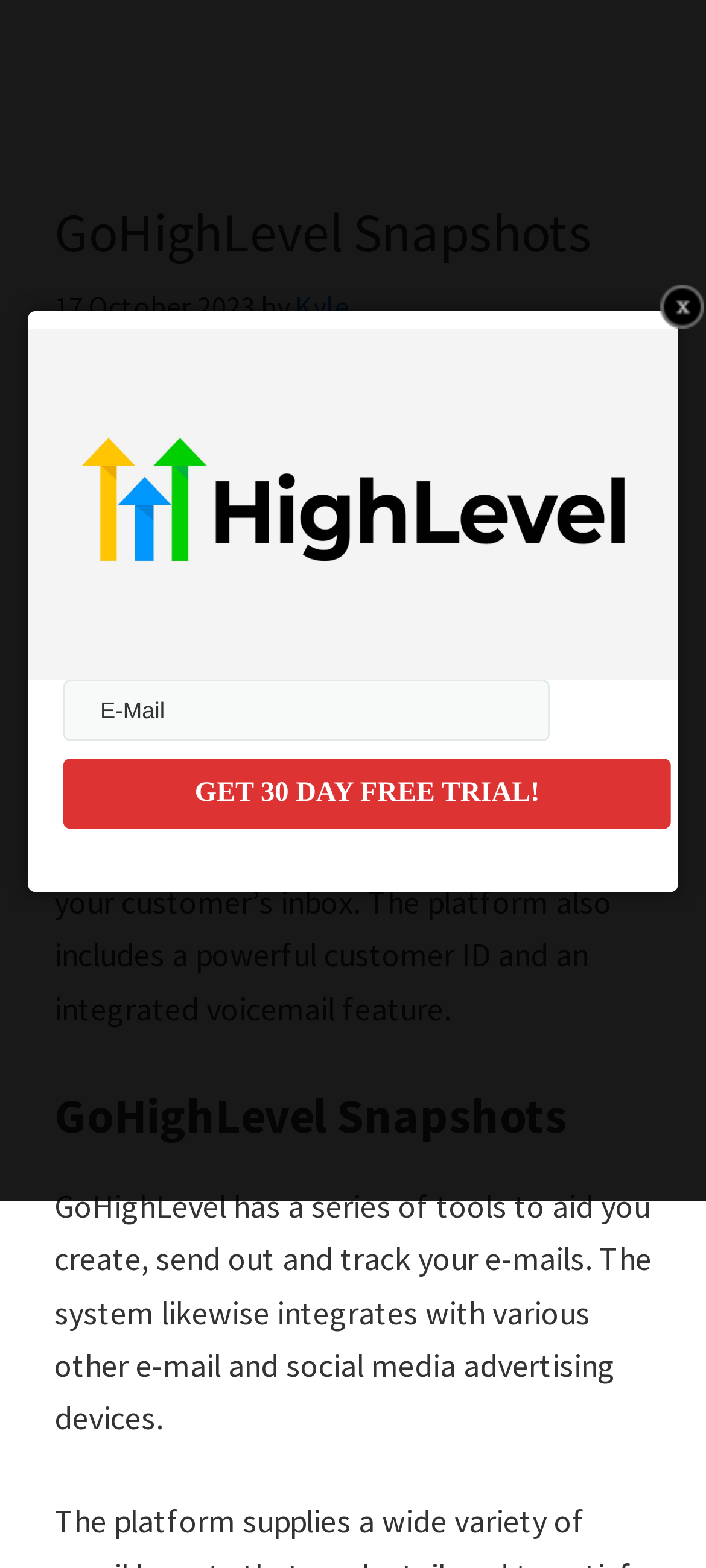Determine the bounding box for the UI element that matches this description: "name="email" placeholder="E-Mail"".

[0.09, 0.433, 0.779, 0.472]